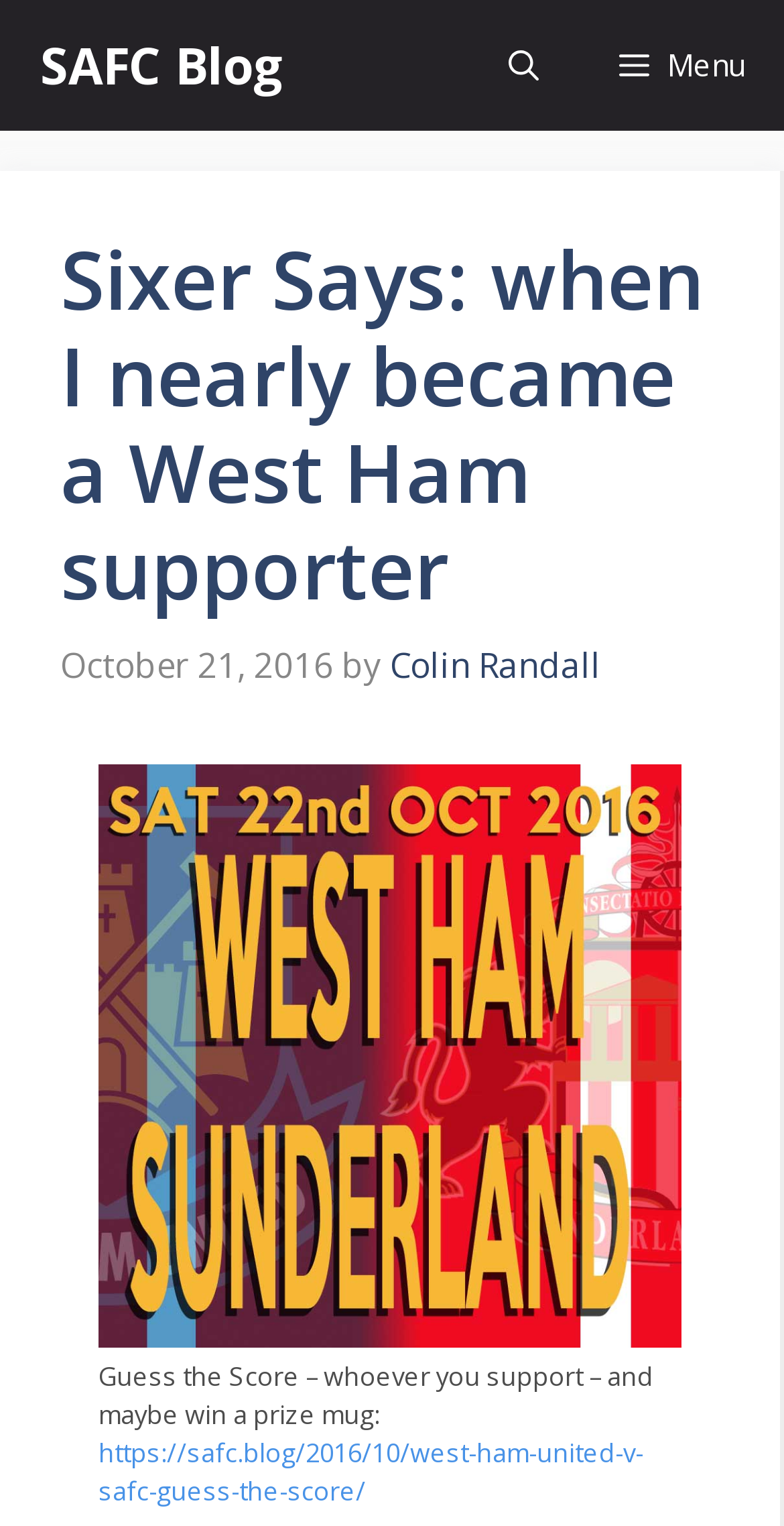Provide your answer to the question using just one word or phrase: What is the name of the blog?

SAFC Blog